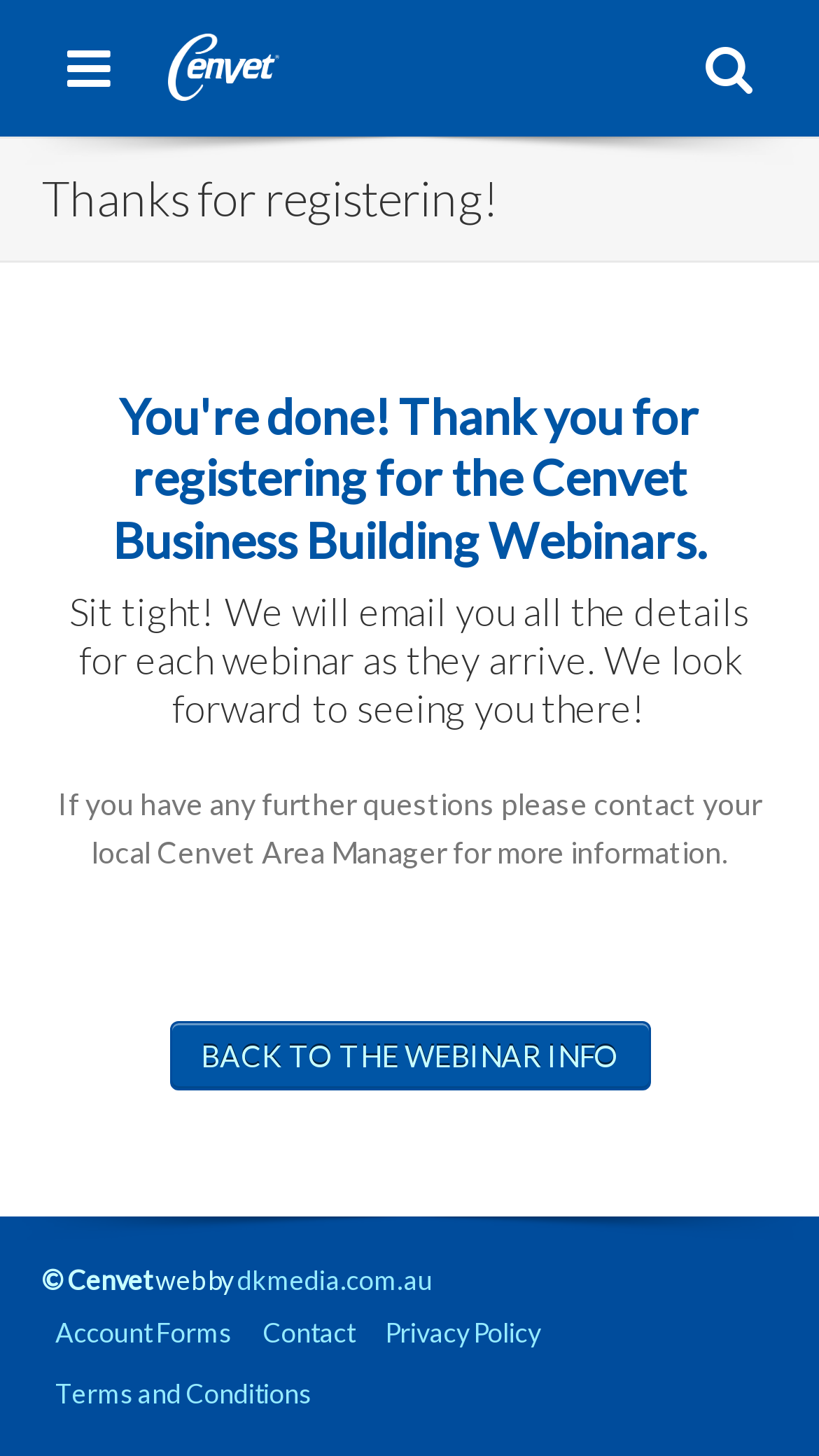What is the contact information for further questions?
Based on the screenshot, respond with a single word or phrase.

Local Cenvet Area Manager